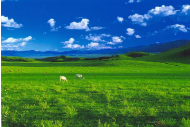What is the atmosphere of the scene?
Please provide a full and detailed response to the question.

The caption describes the atmosphere of the scene as 'serene and inviting', which suggests that the image conveys a sense of peacefulness and tranquility.